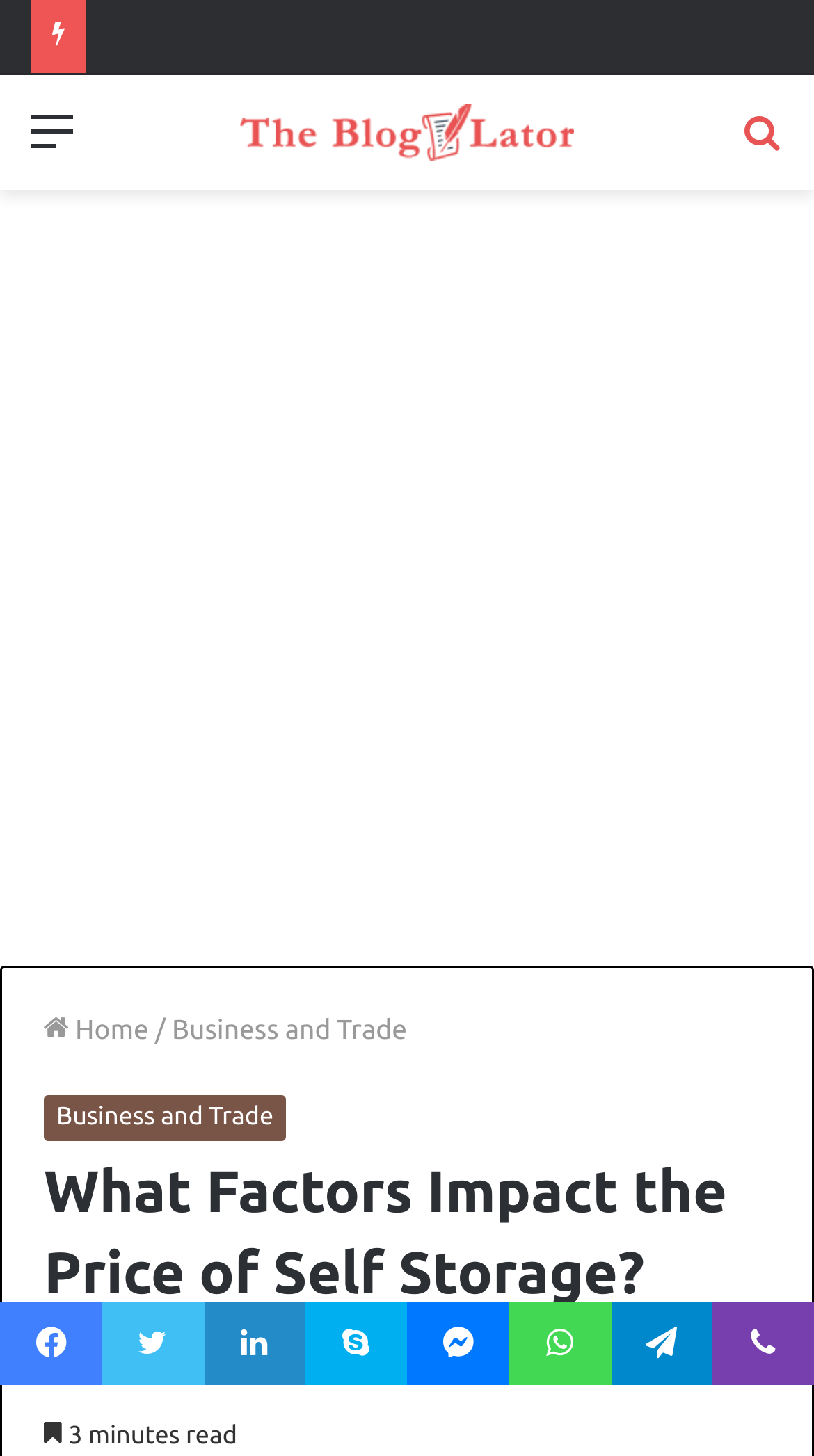How many minutes does it take to read the blog post?
Refer to the screenshot and respond with a concise word or phrase.

3 minutes